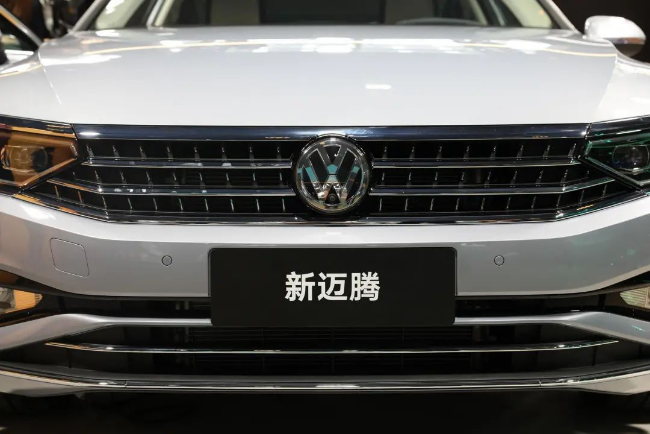Provide a rich and detailed narrative of the image.

The image showcases the front view of a new Volkswagen sedan, prominently featuring the iconic Volkswagen logo centered on its grill. Below the logo, a sleek black plate displays the name "新迈腾," which translates to "New Passat" in English, indicating the model's identity. The car's design emphasizes a modern aesthetic with clean lines and a polished chrome finish, reflecting its premium appeal in the competitive automotive market. The overall look suggests a sophisticated blend of style and functionality, aligning with Volkswagen’s reputation for quality. The vehicle is likely part of Volkswagen's strategy to maintain competitiveness against other popular sedans in its class, such as the Toyota Camry and Honda Accord.